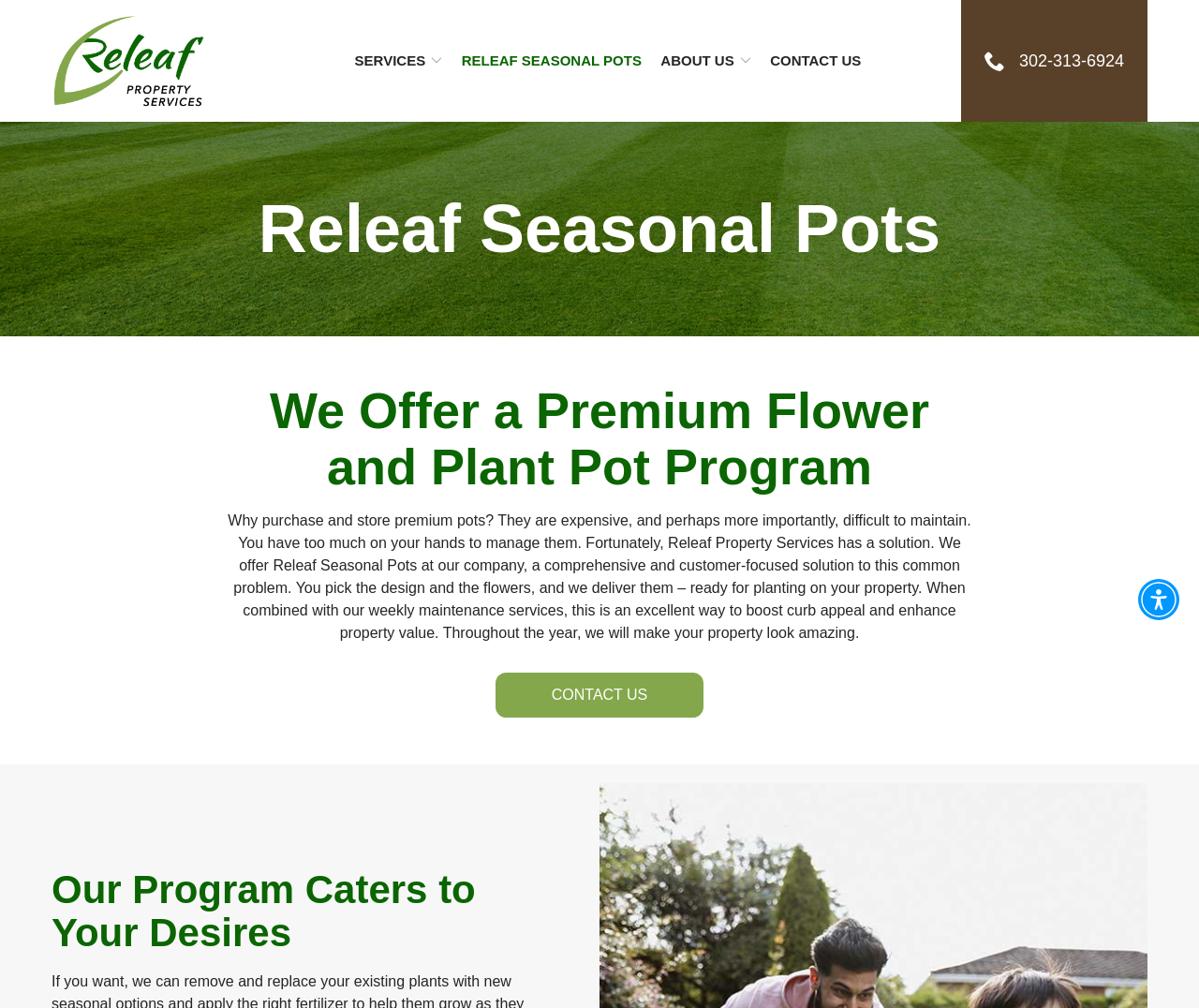Pinpoint the bounding box coordinates of the clickable area necessary to execute the following instruction: "Contact Releaf Property Services". The coordinates should be given as four float numbers between 0 and 1, namely [left, top, right, bottom].

[0.413, 0.667, 0.587, 0.712]